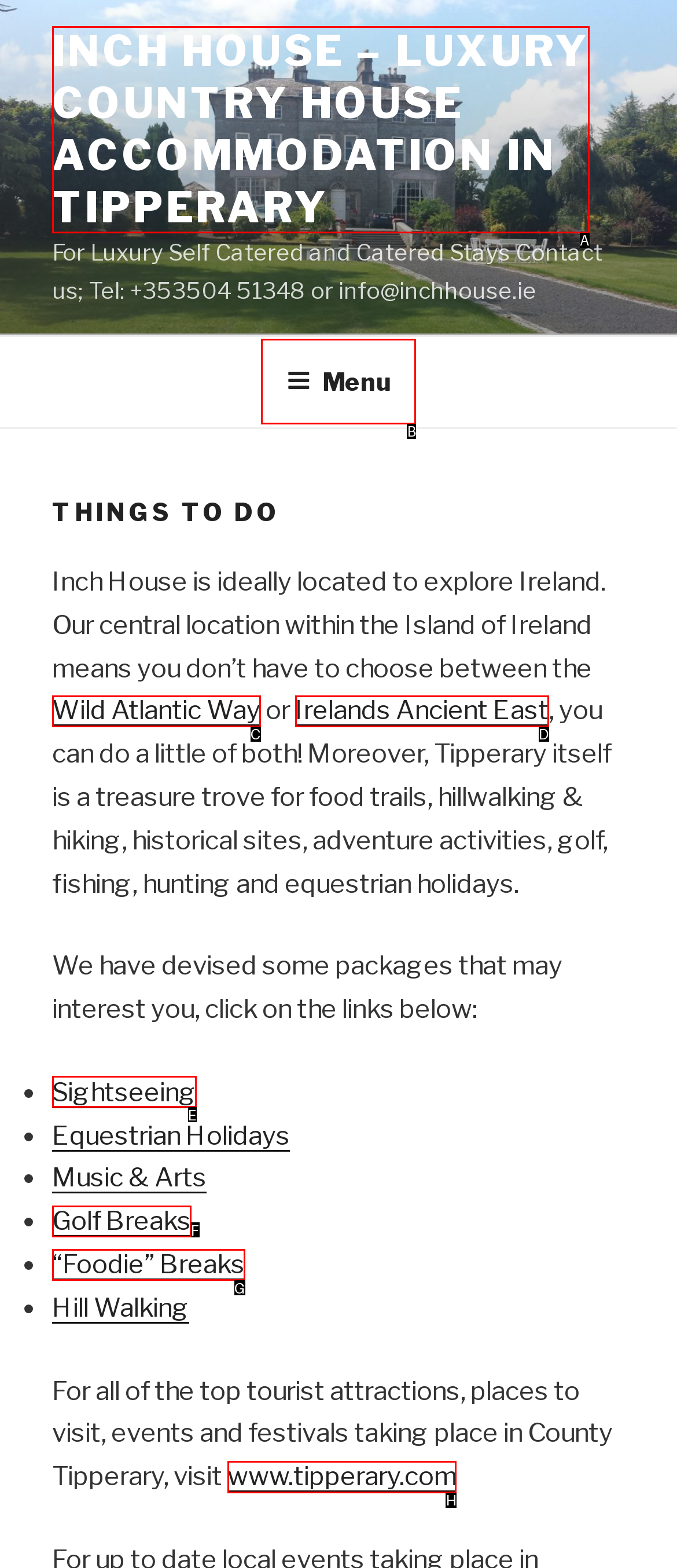Select the correct UI element to click for this task: Click the 'www.tipperary.com' link.
Answer using the letter from the provided options.

H